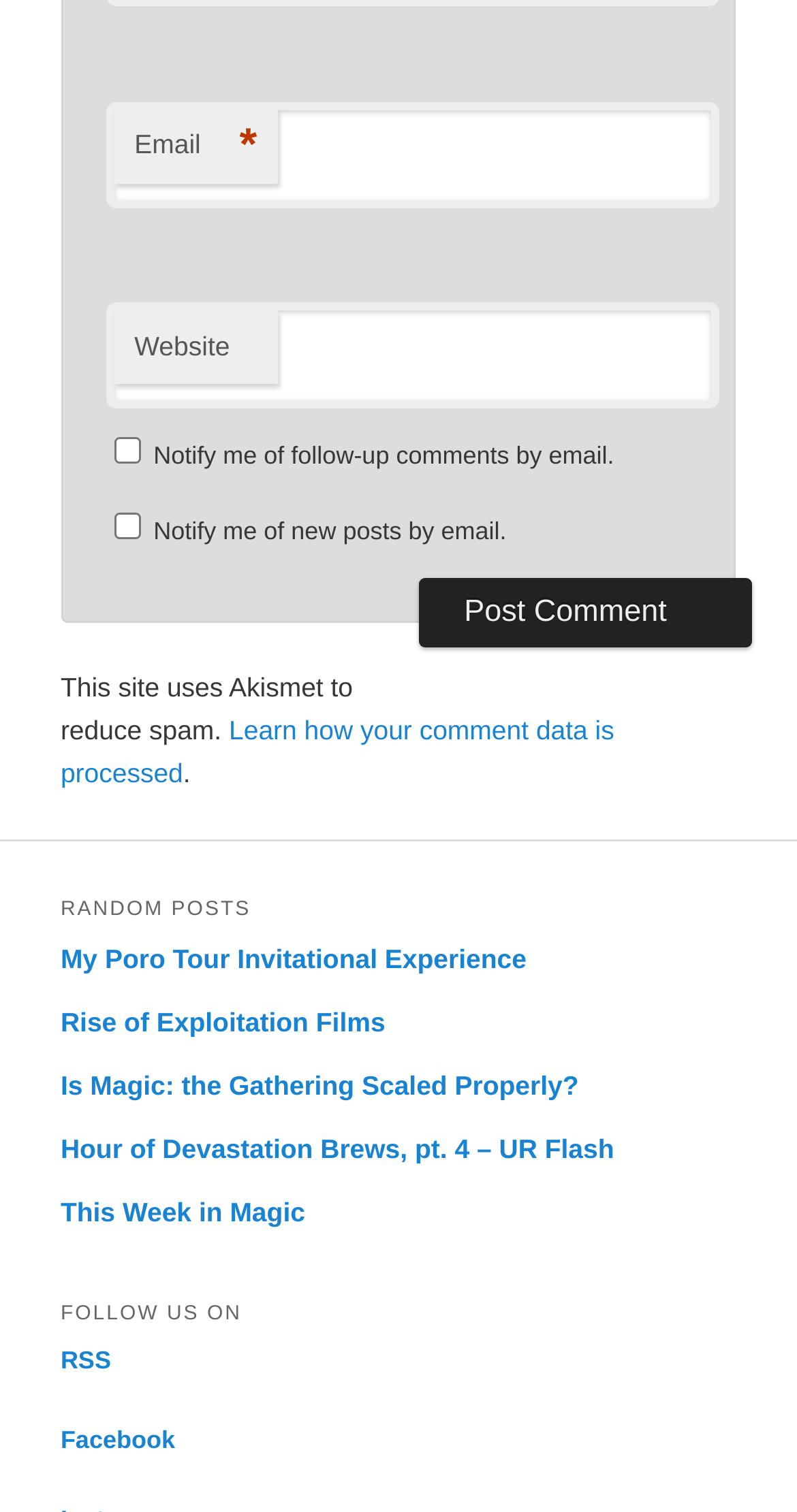Please mark the clickable region by giving the bounding box coordinates needed to complete this instruction: "Read the article about My Poro Tour Invitational Experience".

[0.076, 0.624, 0.661, 0.644]